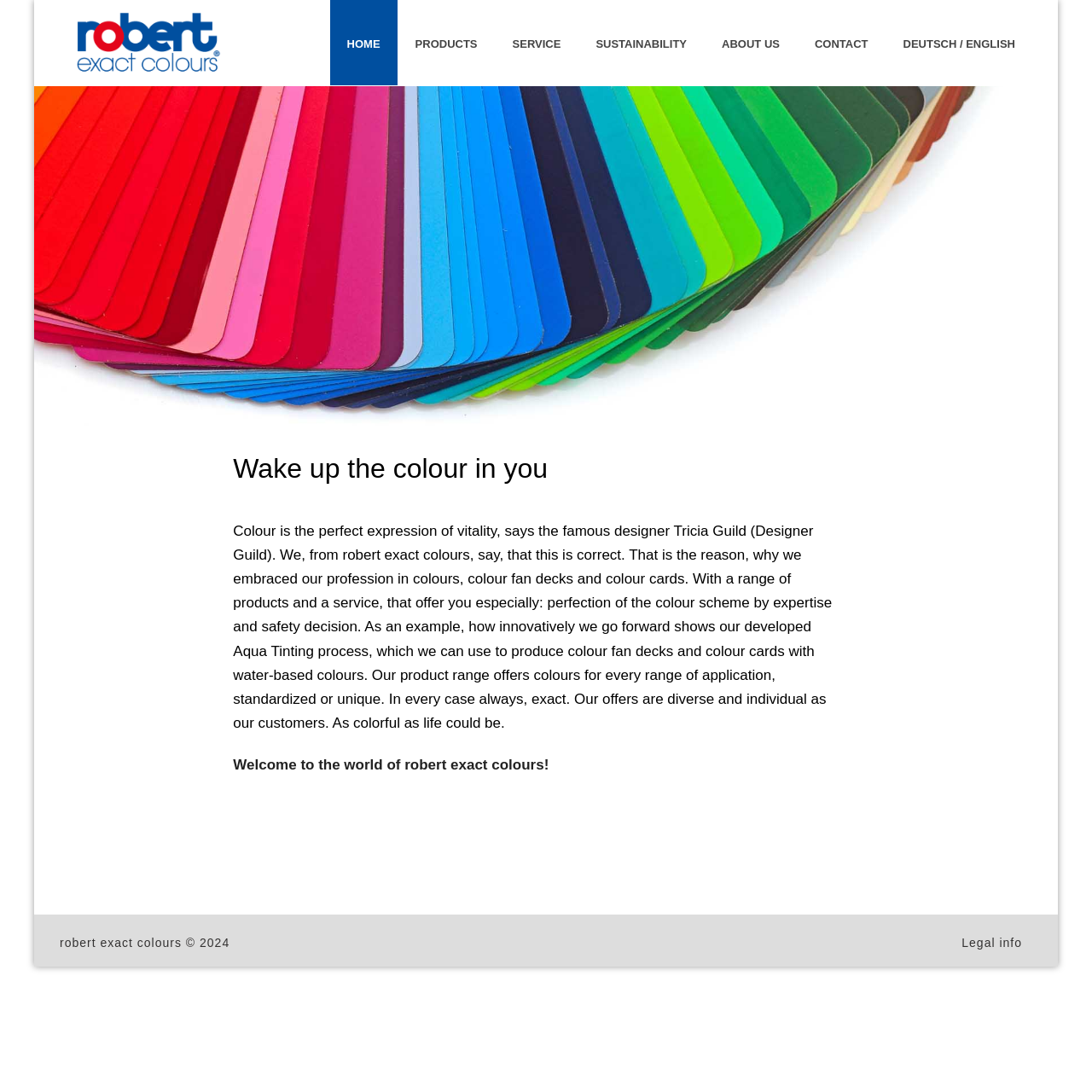Write a detailed summary of the webpage, including text, images, and layout.

The webpage is about robert exact colours, a company that specializes in colours, colour fan decks, and colour cards. At the top, there is a navigation menu with seven links: HOME, PRODUCTS, SERVICE, SUSTAINABILITY, ABOUT US, CONTACT, and DEUTSCH / ENGLISH. Below the navigation menu, there are two identical images with the caption "Wake up the colour in you". 

A large heading spans across the page, with no text. Below this heading, there is a smaller heading that reads "Wake up the colour in you". 

The main content of the page is a paragraph of text that describes the company's philosophy and services. It explains that the company believes colour is a vital expression of life and offers a range of products and services to help customers achieve perfect colour schemes. The text also highlights the company's innovative Aqua Tinting process and its diverse product range.

Below the main content, there is a welcoming message that reads "Welcome to the world of robert exact colours!". At the bottom of the page, there is a footer section with the company's copyright information, "robert exact colours © 2024", and a link to "Legal info".